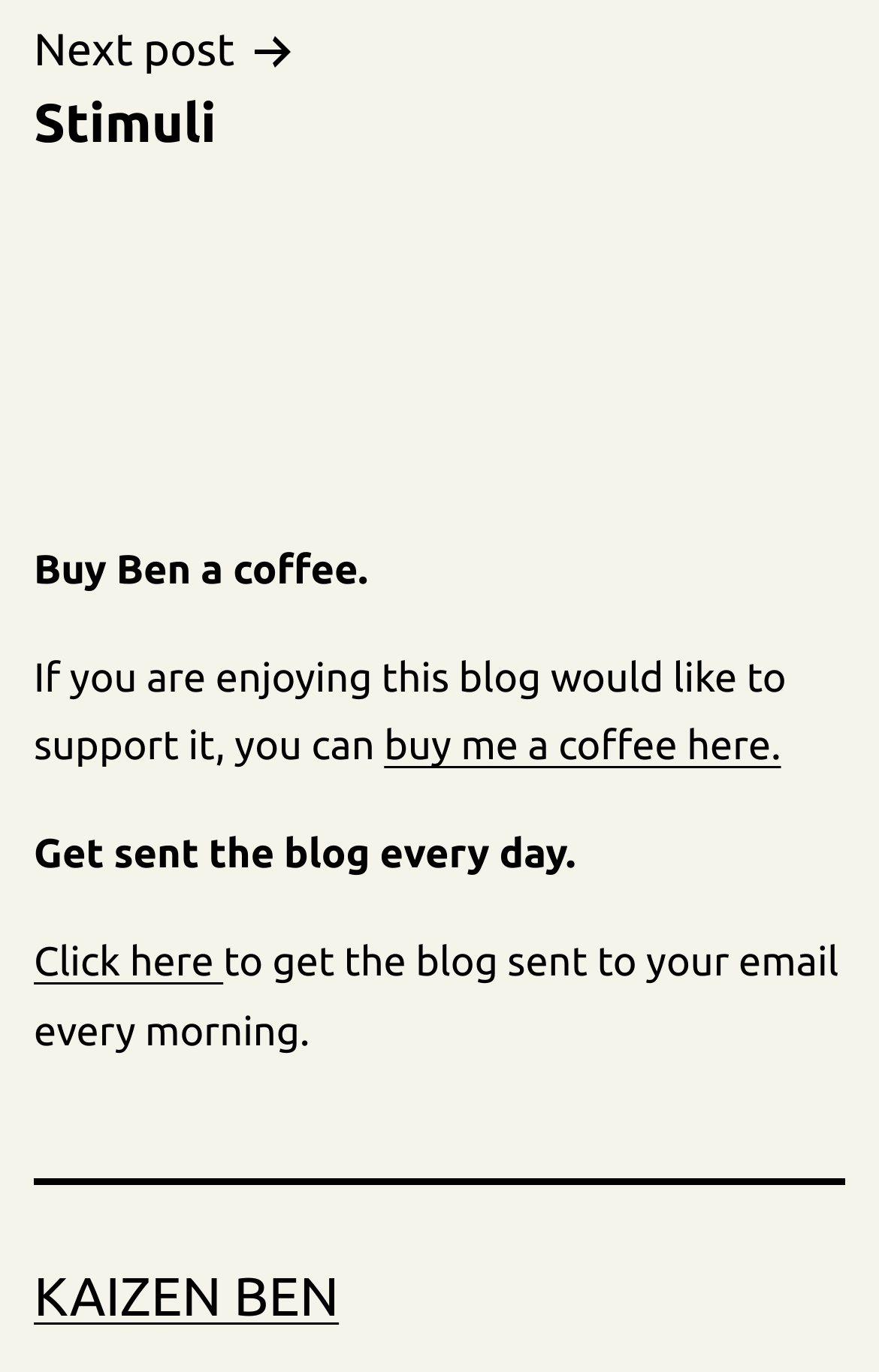What can I do to support the blog?
Please ensure your answer is as detailed and informative as possible.

The page provides two options to support the blog: buying Ben a coffee through the 'Buy Ben a coffee' section, or subscribing to receive the blog via email through the 'Get sent the blog every day.' section.